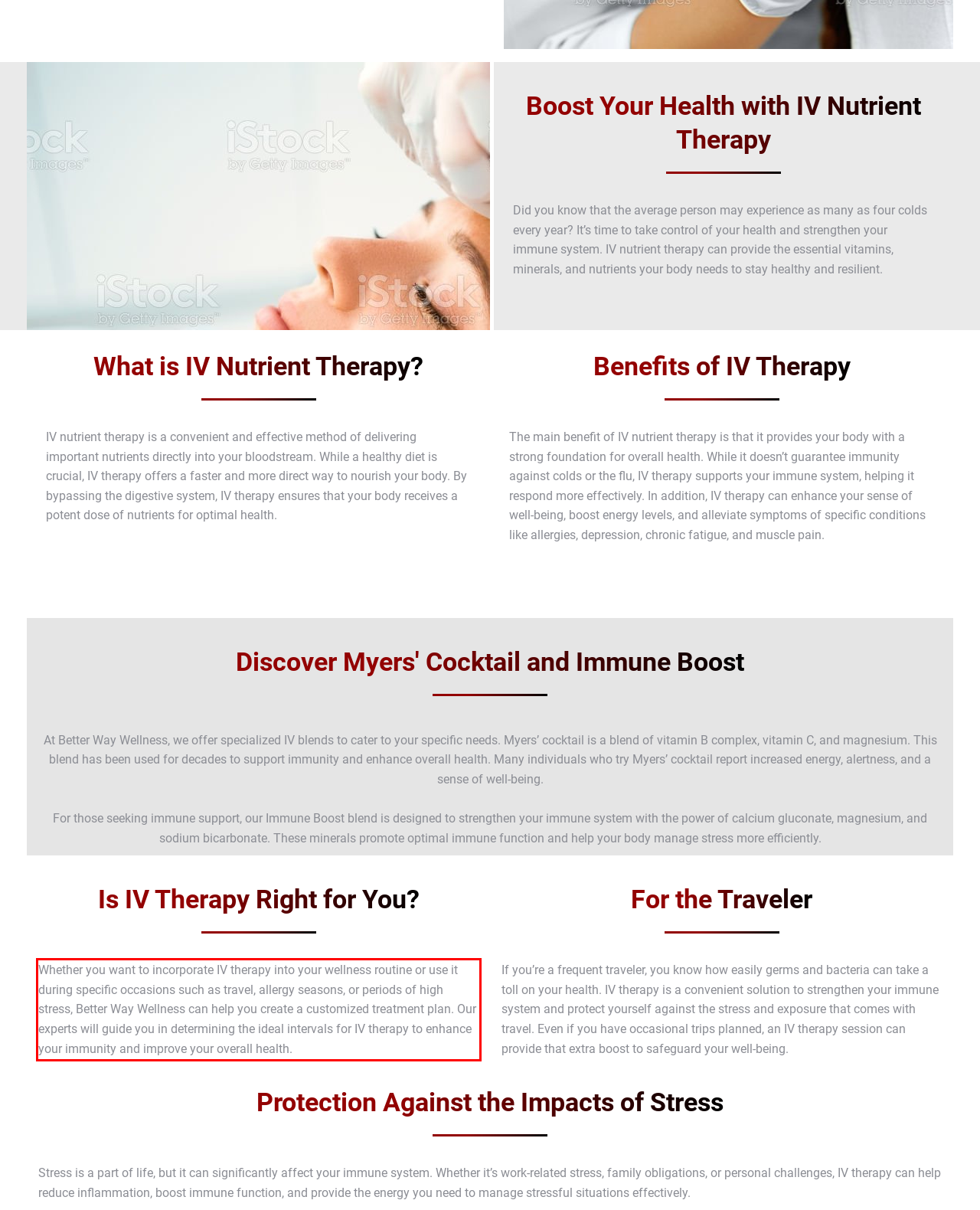Look at the webpage screenshot and recognize the text inside the red bounding box.

Whether you want to incorporate IV therapy into your wellness routine or use it during specific occasions such as travel, allergy seasons, or periods of high stress, Better Way Wellness can help you create a customized treatment plan. Our experts will guide you in determining the ideal intervals for IV therapy to enhance your immunity and improve your overall health.